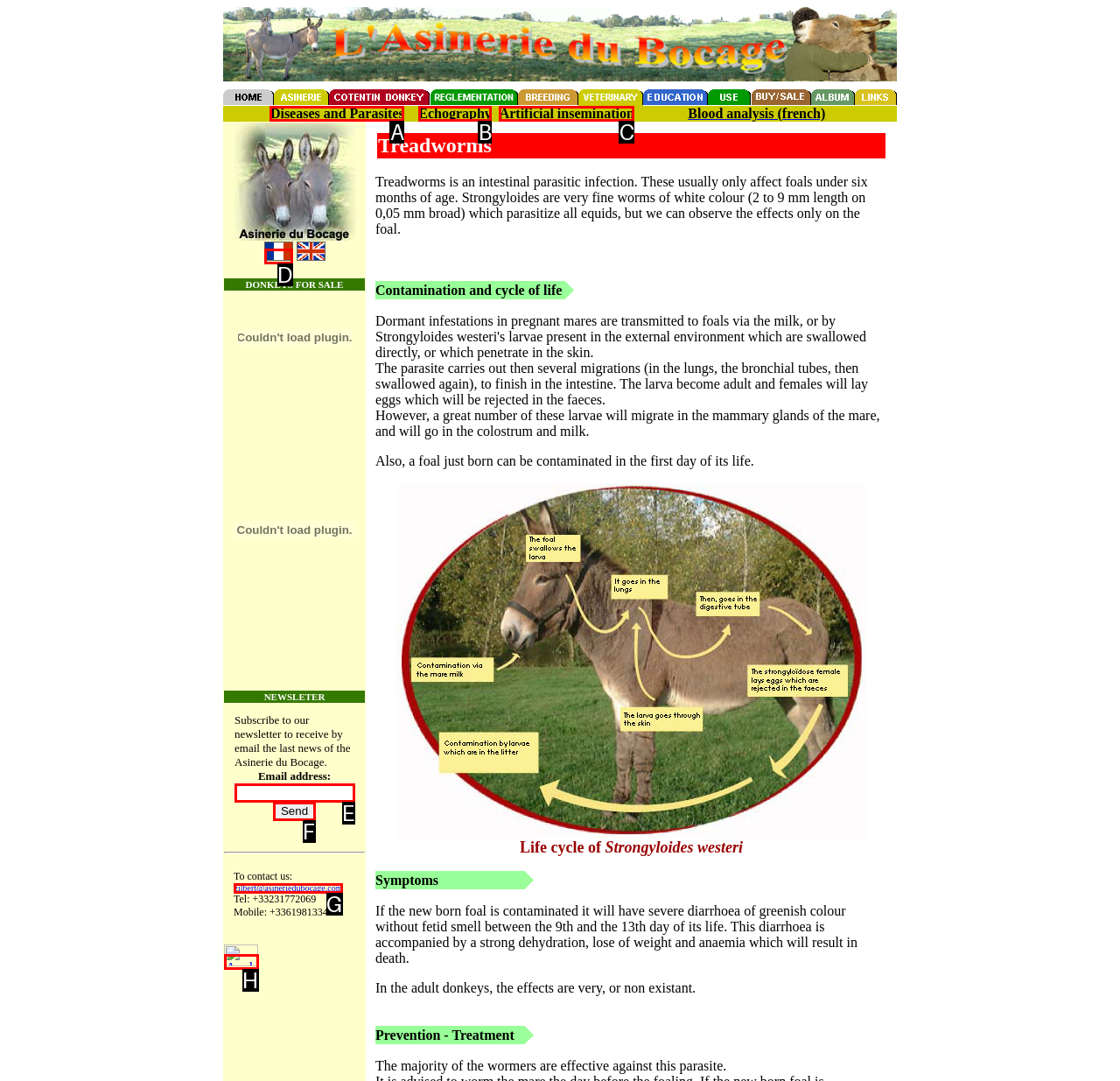Tell me which one HTML element I should click to complete this task: Subscribe to the newsletter Answer with the option's letter from the given choices directly.

D